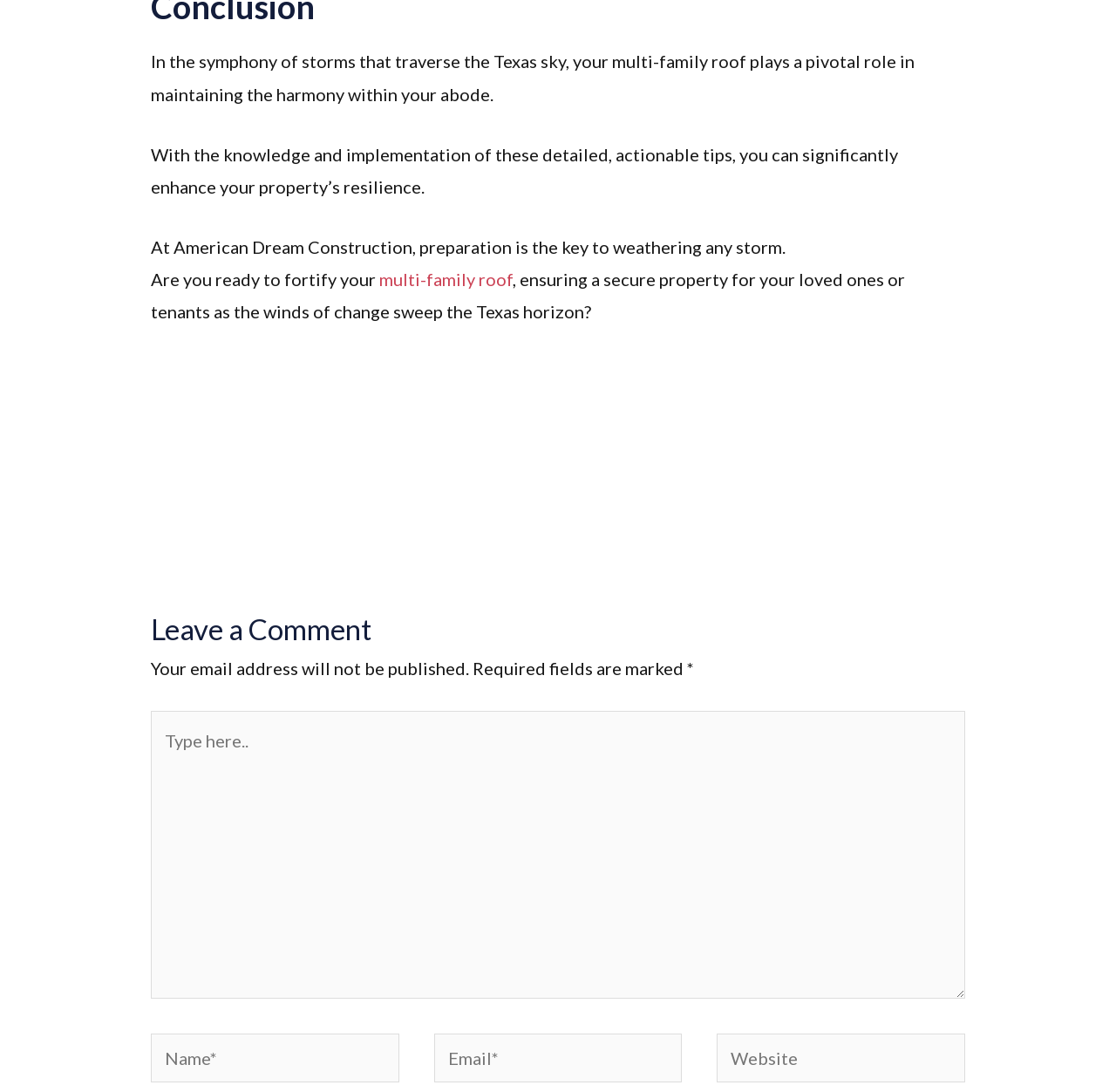Give the bounding box coordinates for this UI element: "multi-family roof". The coordinates should be four float numbers between 0 and 1, arranged as [left, top, right, bottom].

[0.34, 0.246, 0.46, 0.265]